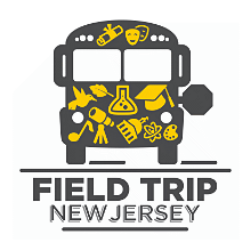Answer this question in one word or a short phrase: What is written in bold letters below the bus?

FIELD TRIP